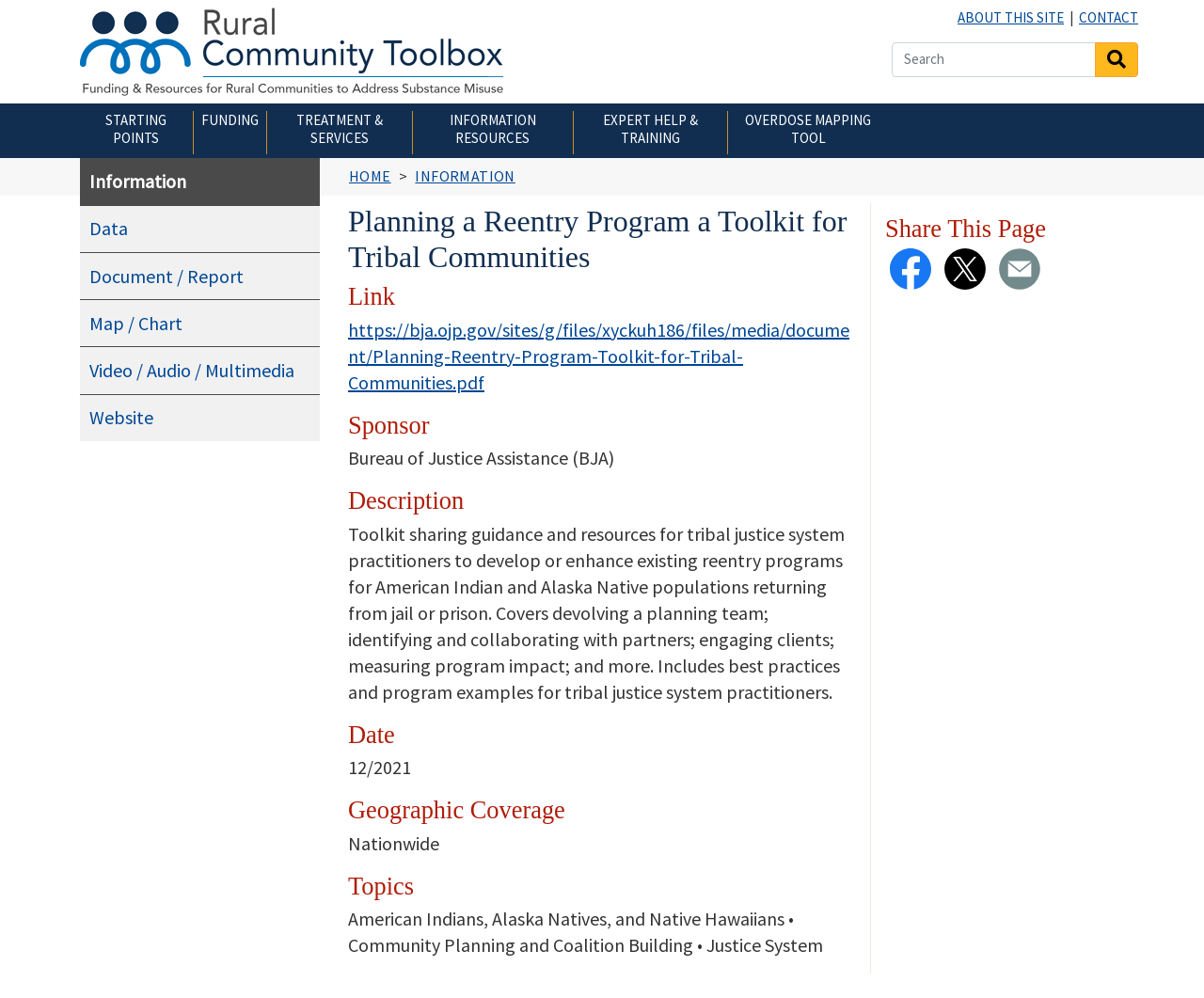What is the purpose of this toolkit?
Please provide a single word or phrase answer based on the image.

Reentry program for American Indian and Alaska Native populations